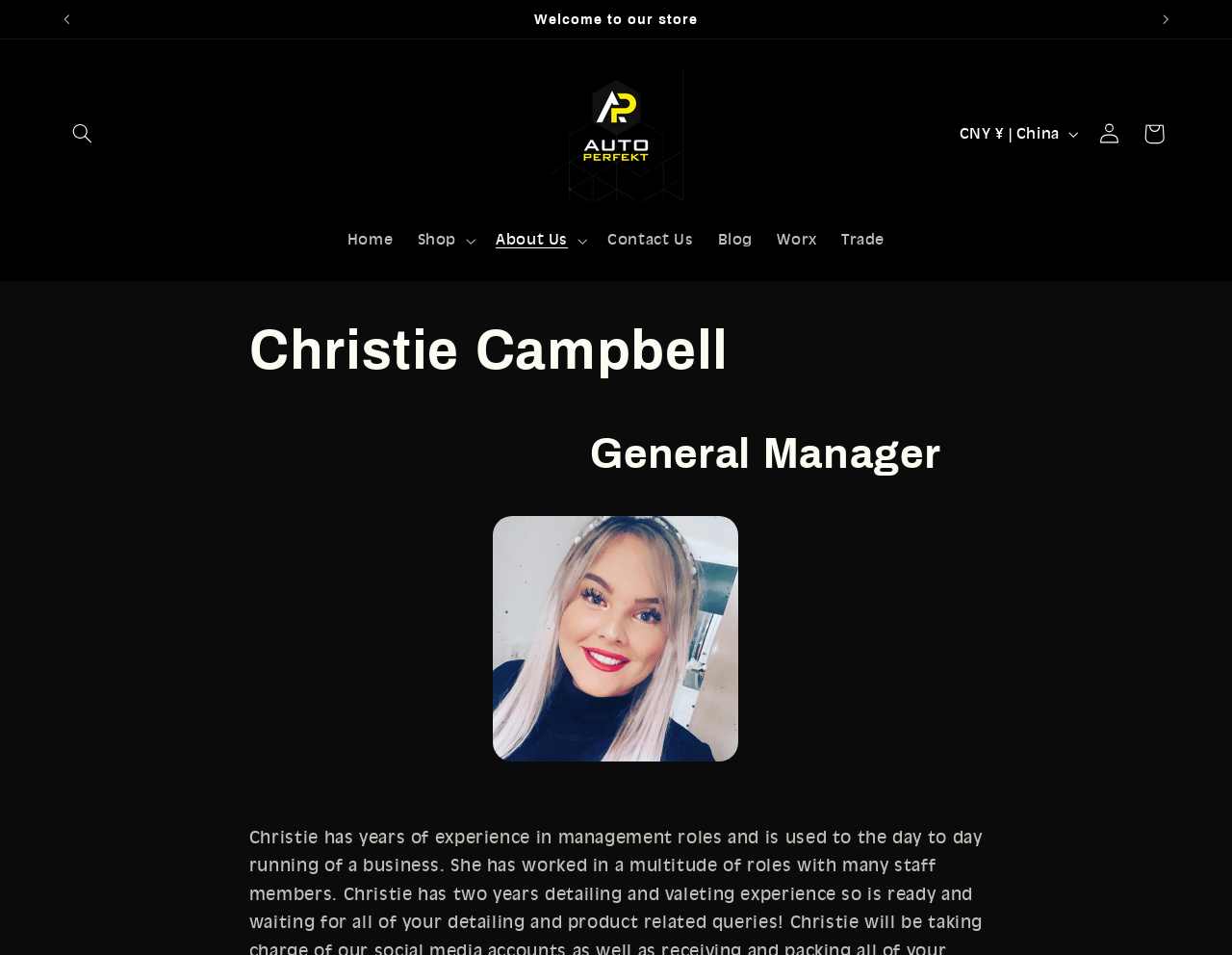Answer the question below with a single word or a brief phrase: 
What is the company name associated with Christie Campbell?

Auto Perfekt